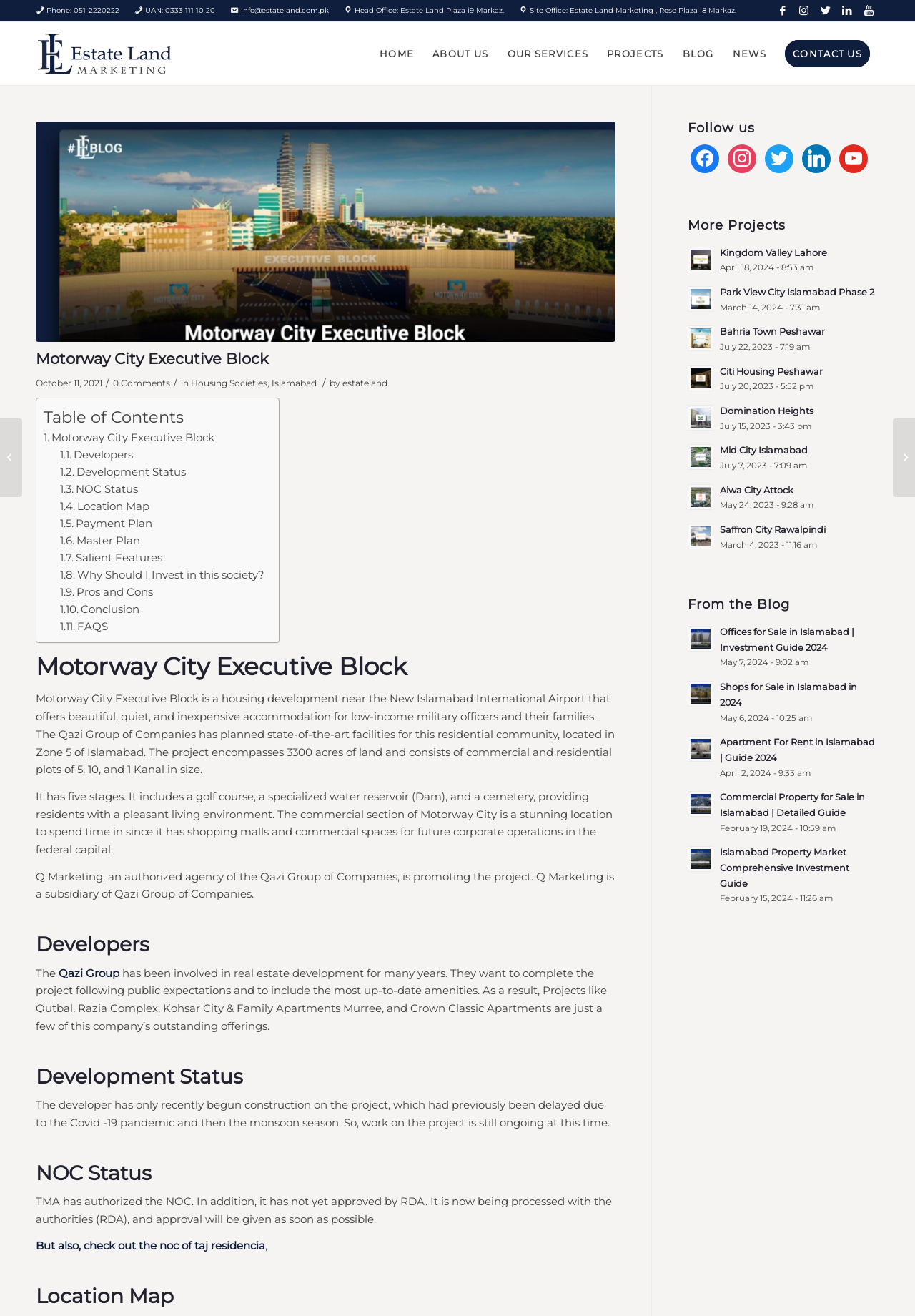Please predict the bounding box coordinates of the element's region where a click is necessary to complete the following instruction: "Click on the Facebook link". The coordinates should be represented by four float numbers between 0 and 1, i.e., [left, top, right, bottom].

[0.844, 0.0, 0.866, 0.016]